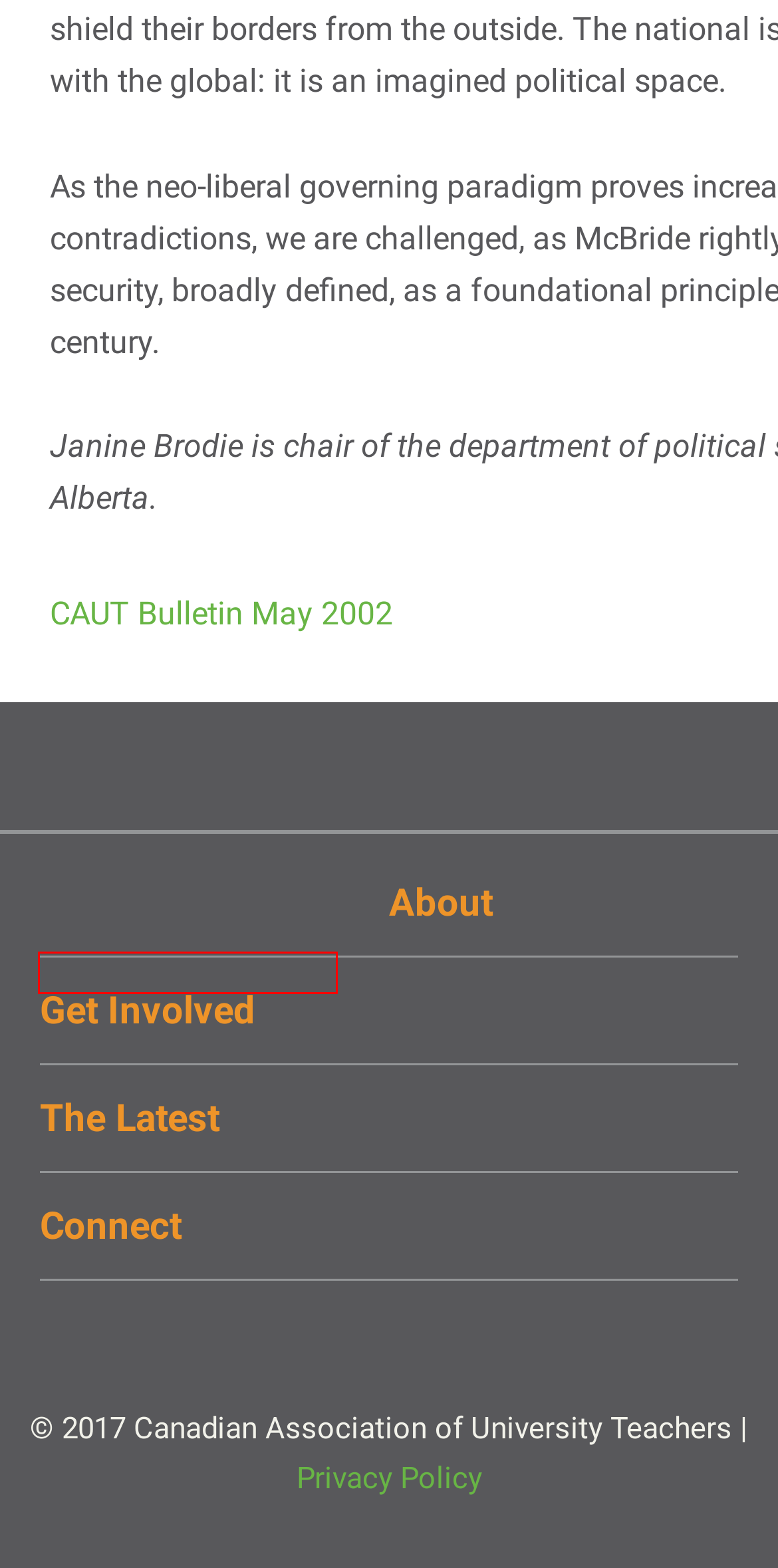A screenshot of a webpage is provided, featuring a red bounding box around a specific UI element. Identify the webpage description that most accurately reflects the new webpage after interacting with the selected element. Here are the candidates:
A. Privacy Policy | CAUT
B. Executive Committee | CAUT
C. Membership – Individual | CAUT
D. Awards & Scholarships | CAUT
E. Almanac of Post-Secondary Education | CAUT
F. CAUT Policy | CAUT
G. Bulletin | CAUT
H. Member Associations | CAUT

B